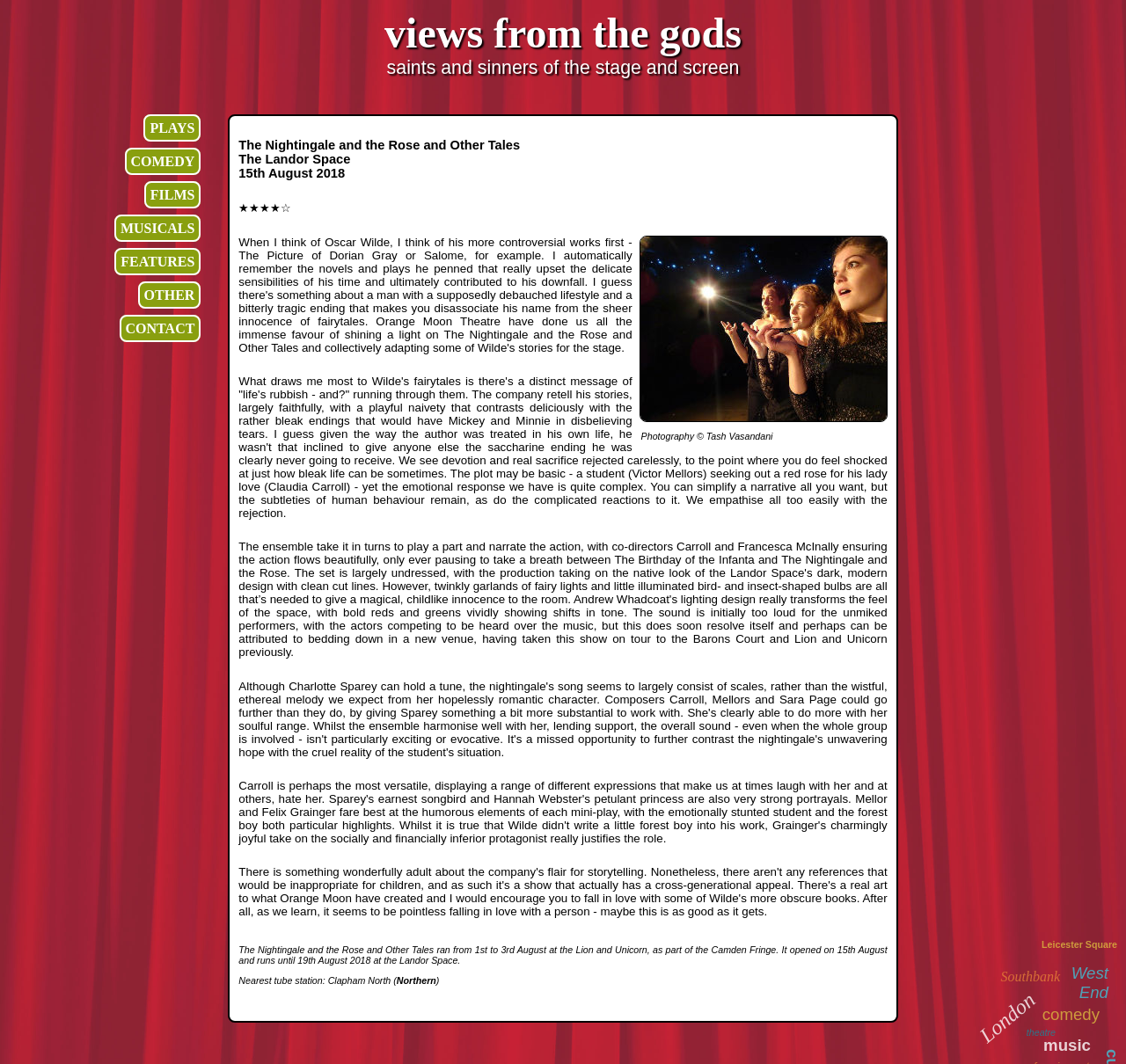What is the nearest tube station to the Landor Space?
Could you answer the question with a detailed and thorough explanation?

The nearest tube station can be found in the StaticText element with the text 'Nearest tube station: Clapham North (' which is located near the bottom of the page.